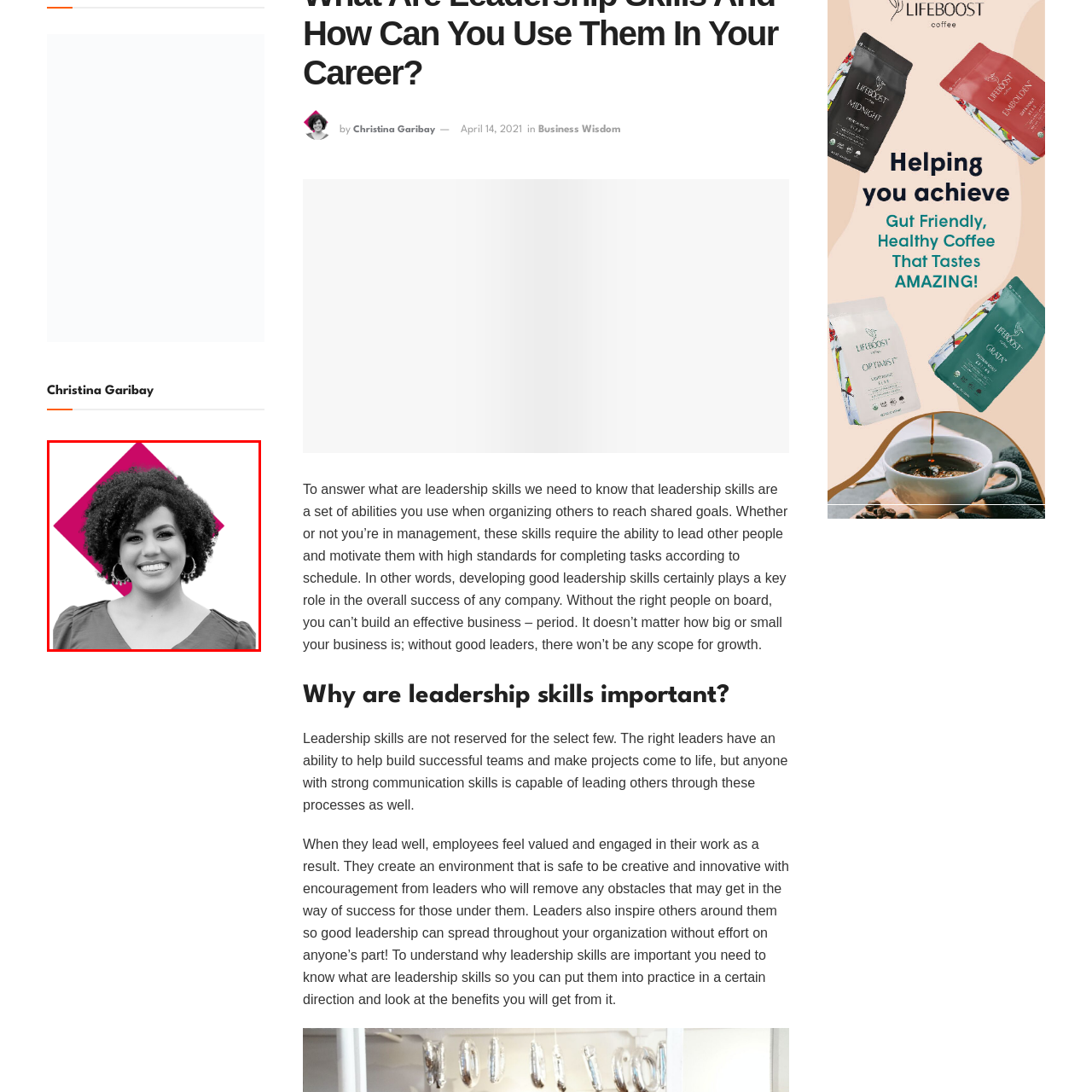Concentrate on the section within the teal border, What is the tone of Christina's expression? 
Provide a single word or phrase as your answer.

Joyful